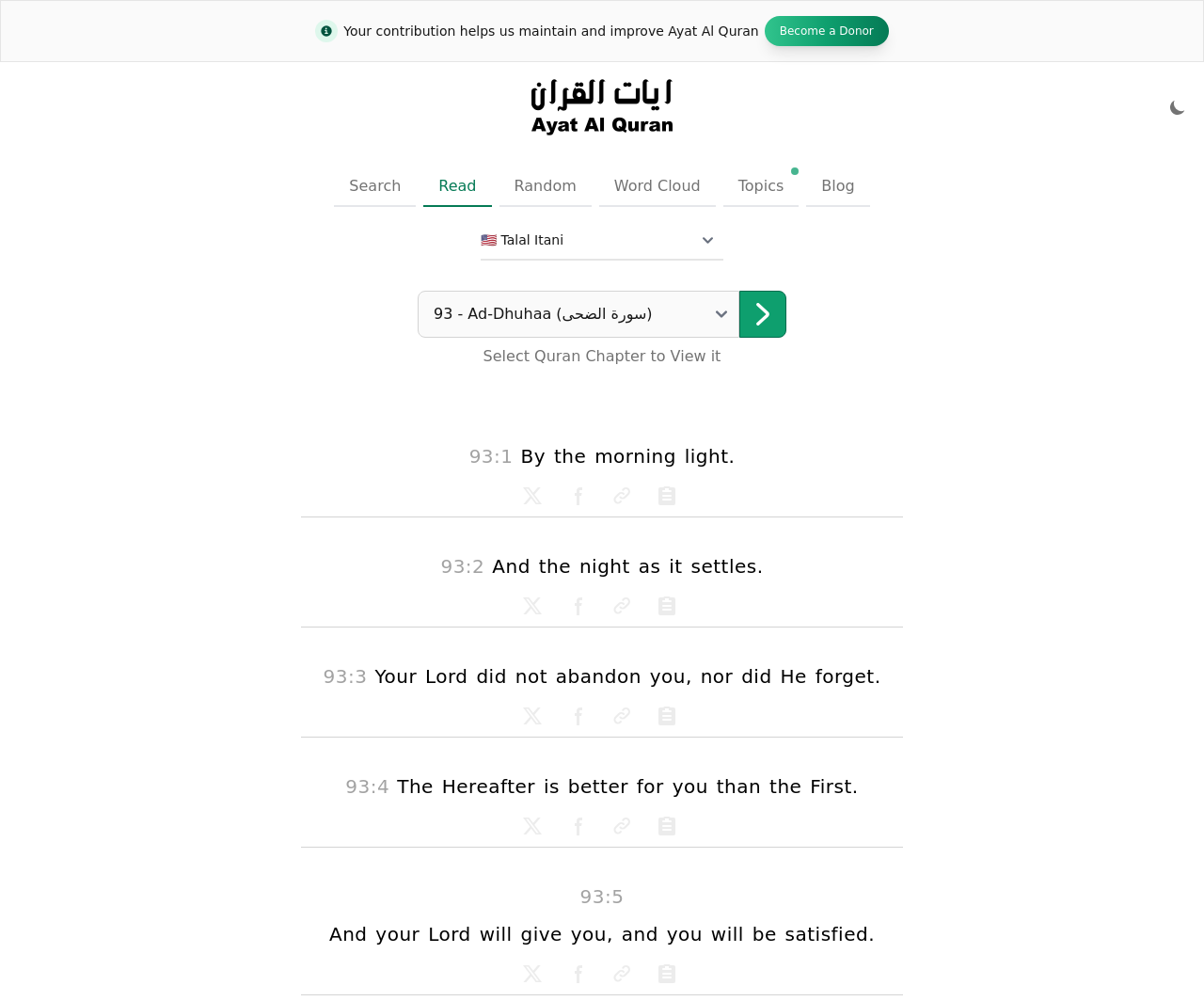Please provide the bounding box coordinates in the format (top-left x, top-left y, bottom-right x, bottom-right y). Remember, all values are floating point numbers between 0 and 1. What is the bounding box coordinate of the region described as: Share on X (Twitter)

[0.434, 0.706, 0.453, 0.728]